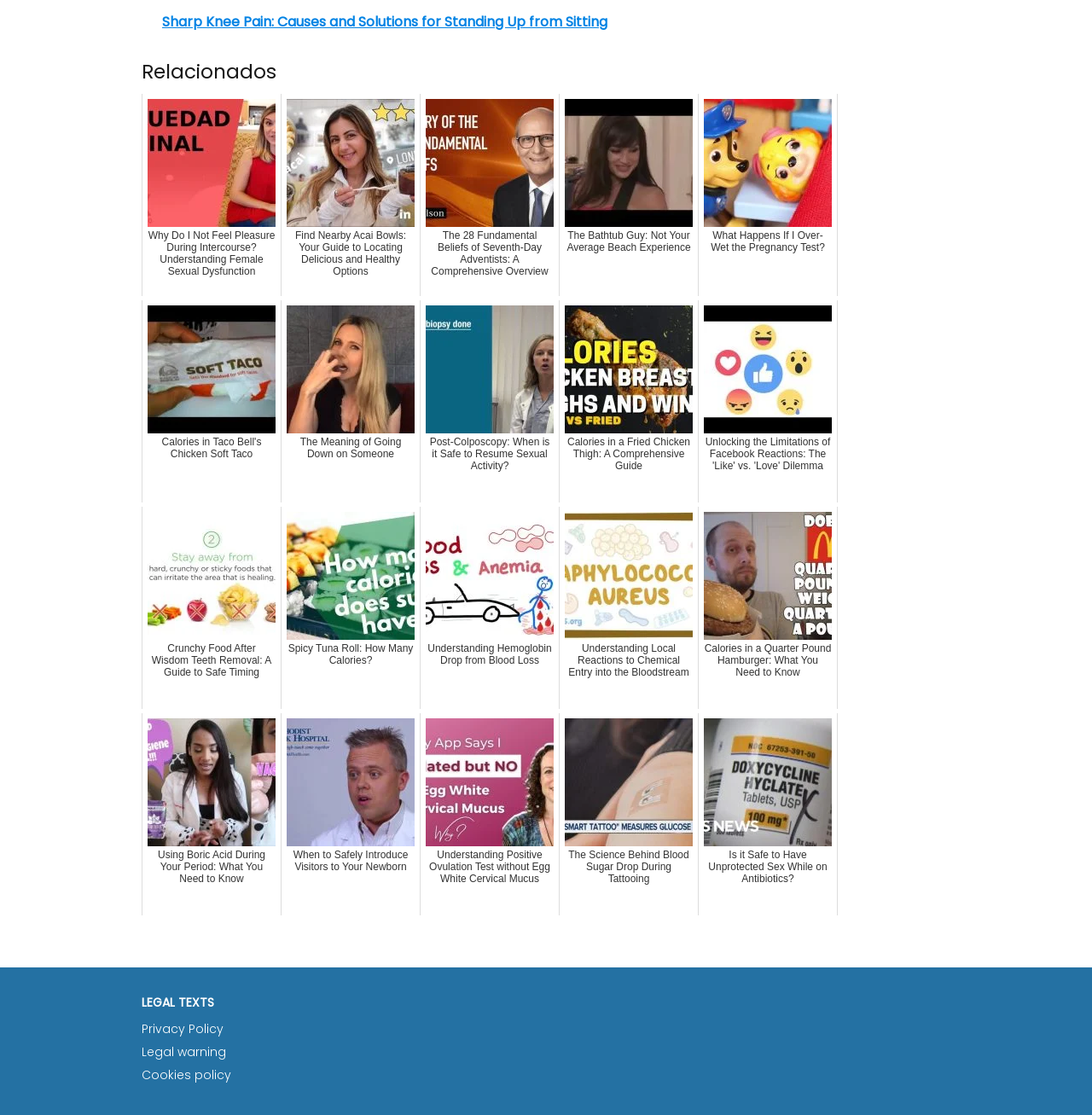What is the category of the links on the webpage?
From the image, respond using a single word or phrase.

Various topics